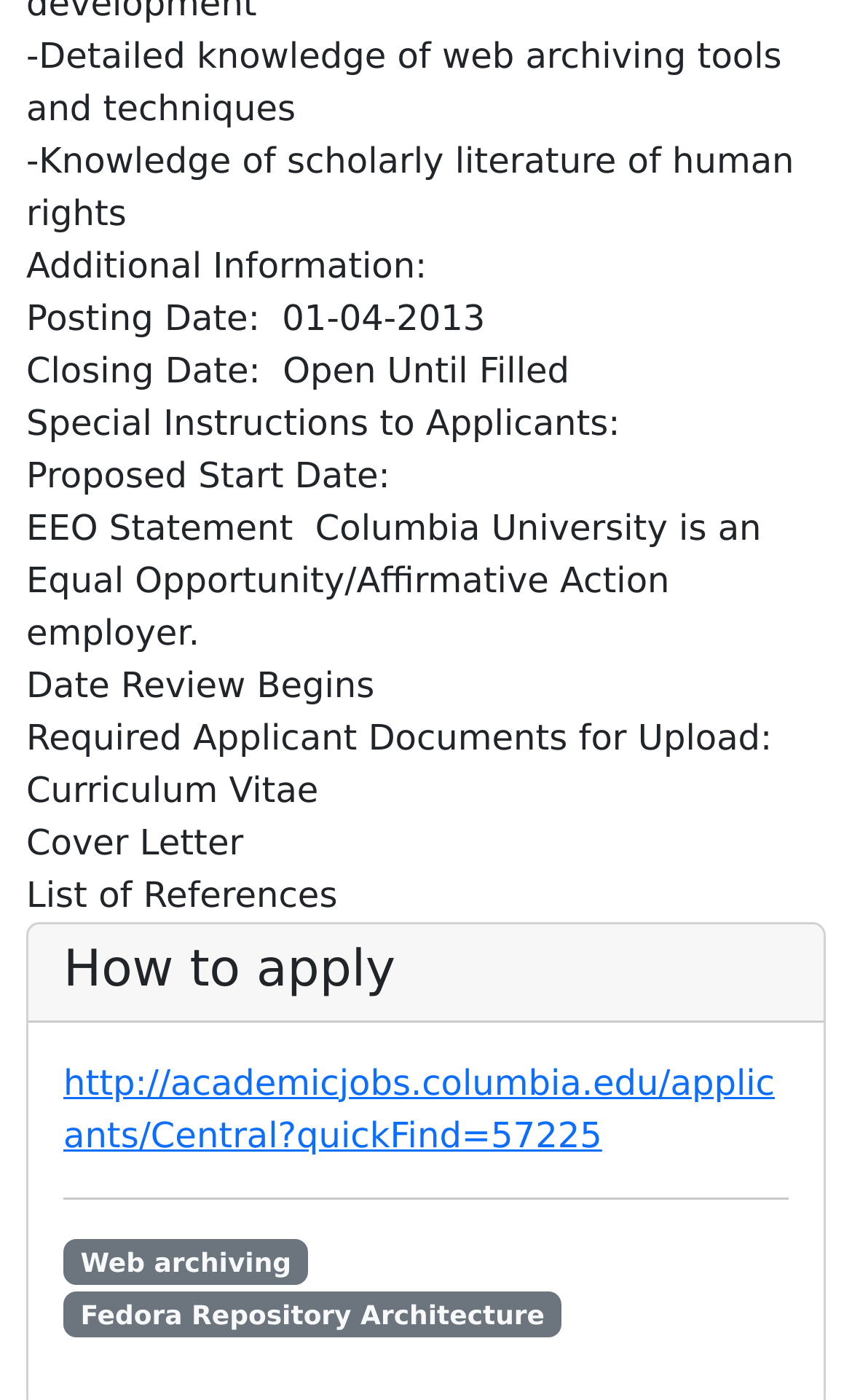By analyzing the image, answer the following question with a detailed response: What is the EEO statement of Columbia University?

I found the EEO statement by looking at the section labeled as 'EEO Statement'. The text 'Columbia University is an Equal Opportunity/Affirmative Action employer' is displayed in this section.